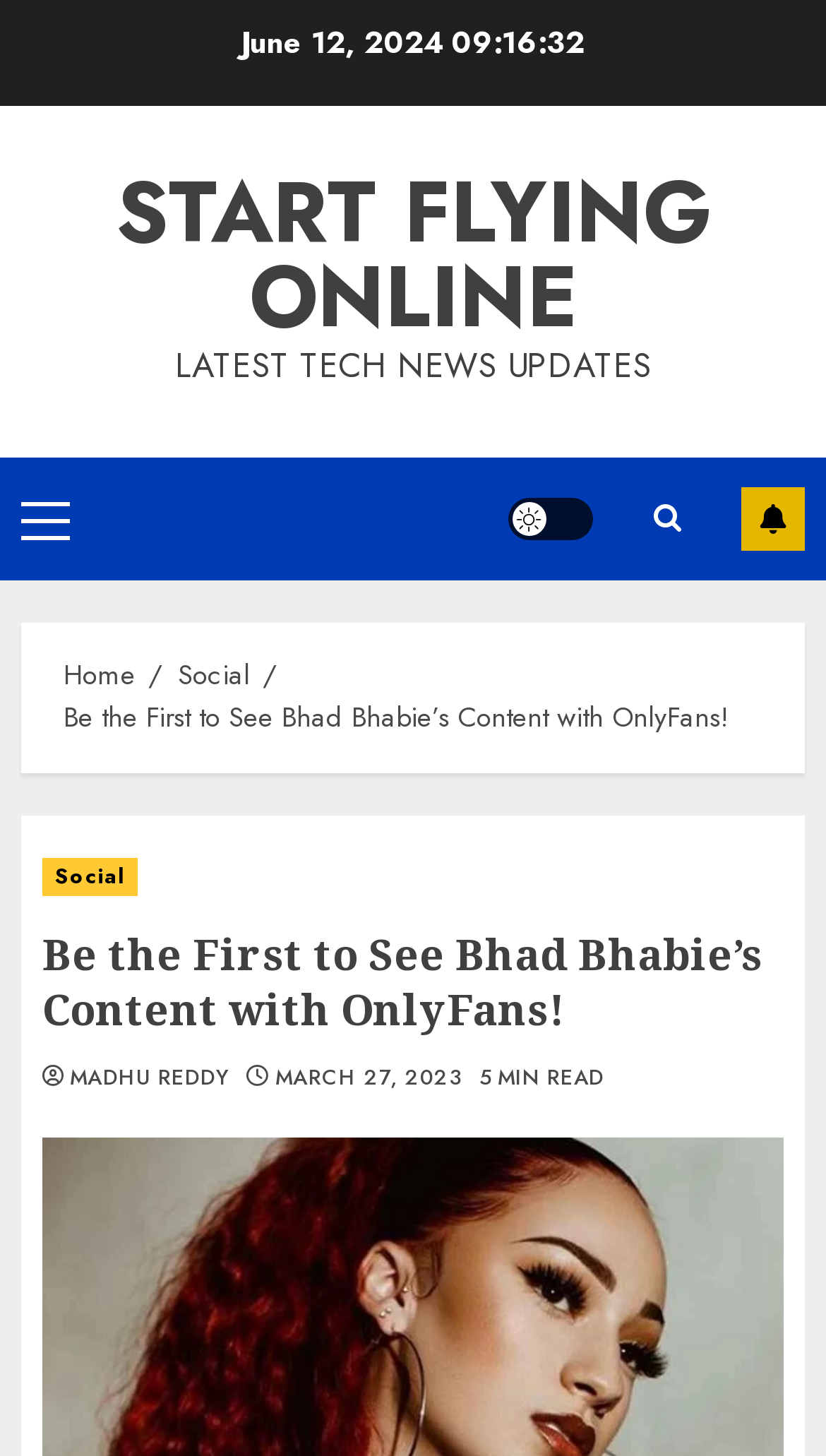Explain the contents of the webpage comprehensively.

The webpage appears to be an article or blog post about Bhad Bhabie, also known as Danielle Bregoli, a popular celebrity. At the top of the page, there is a prominent header that reads "Be the First to See Bhad Bhabie's Content with OnlyFans!" which is also a link. Below this header, there is a date "June 12, 2024" displayed.

On the top-right side of the page, there are several links and buttons, including "START FLYING ONLINE", "LATEST TECH NEWS UPDATES", a primary menu, a light/dark button, a search icon, and a "SUBSCRIBE" button. These elements are positioned horizontally, with the primary menu and light/dark button situated on the left, and the search icon and "SUBSCRIBE" button on the right.

Below these top-level elements, there is a navigation section labeled "Breadcrumbs" that contains links to "Home", "Social", and the current page "Be the First to See Bhad Bhabie’s Content with OnlyFans!". This section is positioned near the top-center of the page.

The main content of the page is divided into sections, with a heading that reads "Be the First to See Bhad Bhabie’s Content with OnlyFans!" again. This section also contains links to "Social", an author name "MADHU REDDY", a date "MARCH 27, 2023", and a text that indicates the article is a "5 MIN READ".